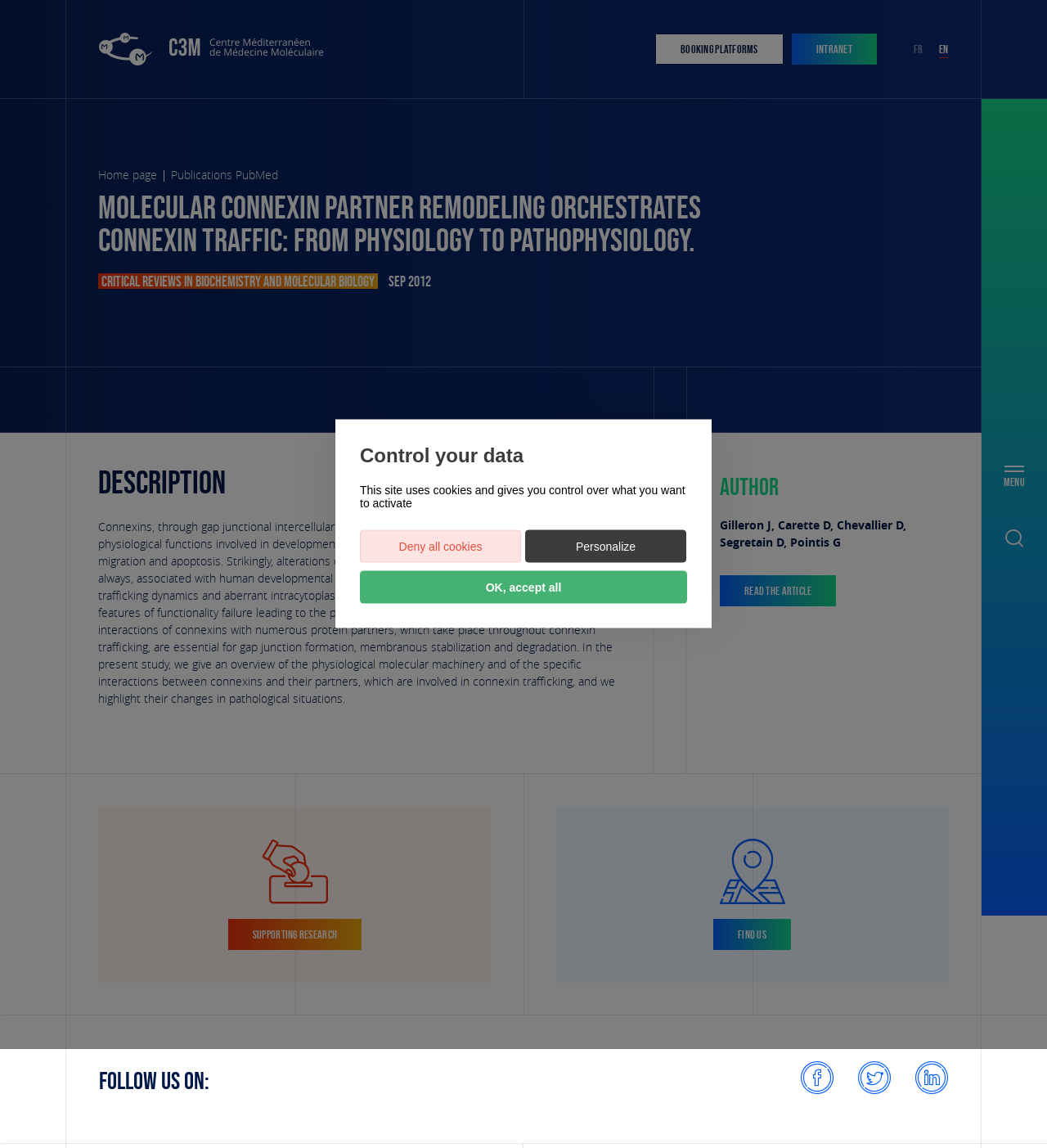Offer an extensive depiction of the webpage and its key elements.

The webpage appears to be a scientific article page from the Centre Méditerranéen de Médecine Moléculaire (C3M). At the top left corner, there is a logo of the site, which is duplicated. To the right of the logo, there are links to "Booking platforms" and "Intranet", followed by language options "fr" and "en". 

Below the top section, there is a main content area that occupies most of the page. The top part of this area has a header section with links to "Home page" and "Publications PubMed", as well as a heading that displays the title of the article, "Molecular connexin partner remodeling orchestrates connexin traffic: from physiology to pathophysiology." 

Below the header, there is a section with a heading "Description" that provides a summary of the article. The text describes the role of connexins in regulating physiological functions and their alterations in human developmental diseases and carcinogenesis. 

To the right of the description section, there is a complementary section with information about the author and a link to "Read the article". 

Further down the page, there are links to "Supporting research" and "Find us", as well as a section that invites users to follow the organization on social media. 

At the bottom of the page, there is a notice about controlling data and cookies, with options to accept, deny, or personalize cookies.